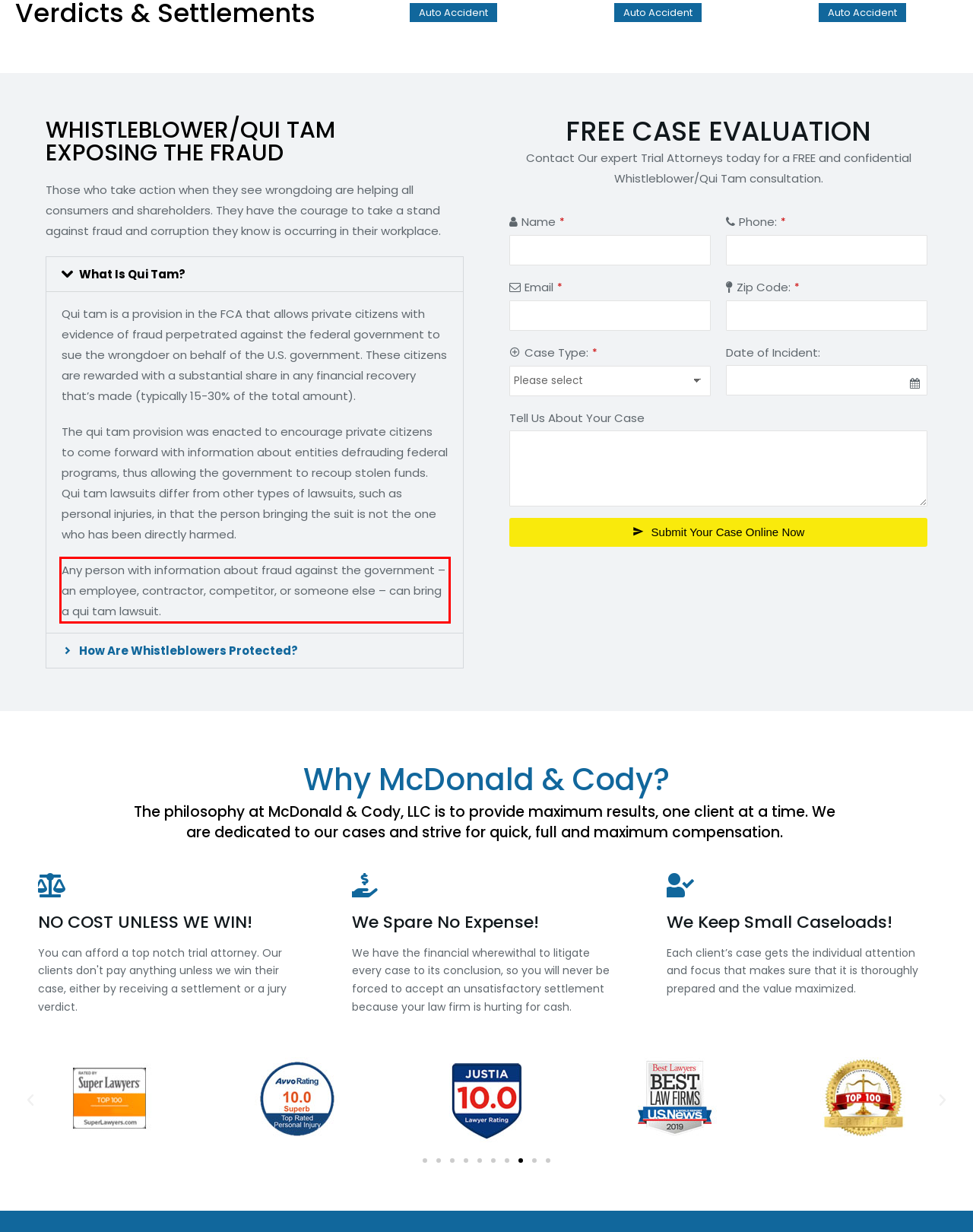Locate the red bounding box in the provided webpage screenshot and use OCR to determine the text content inside it.

Any person with information about fraud against the government – an employee, contractor, competitor, or someone else – can bring a qui tam lawsuit.